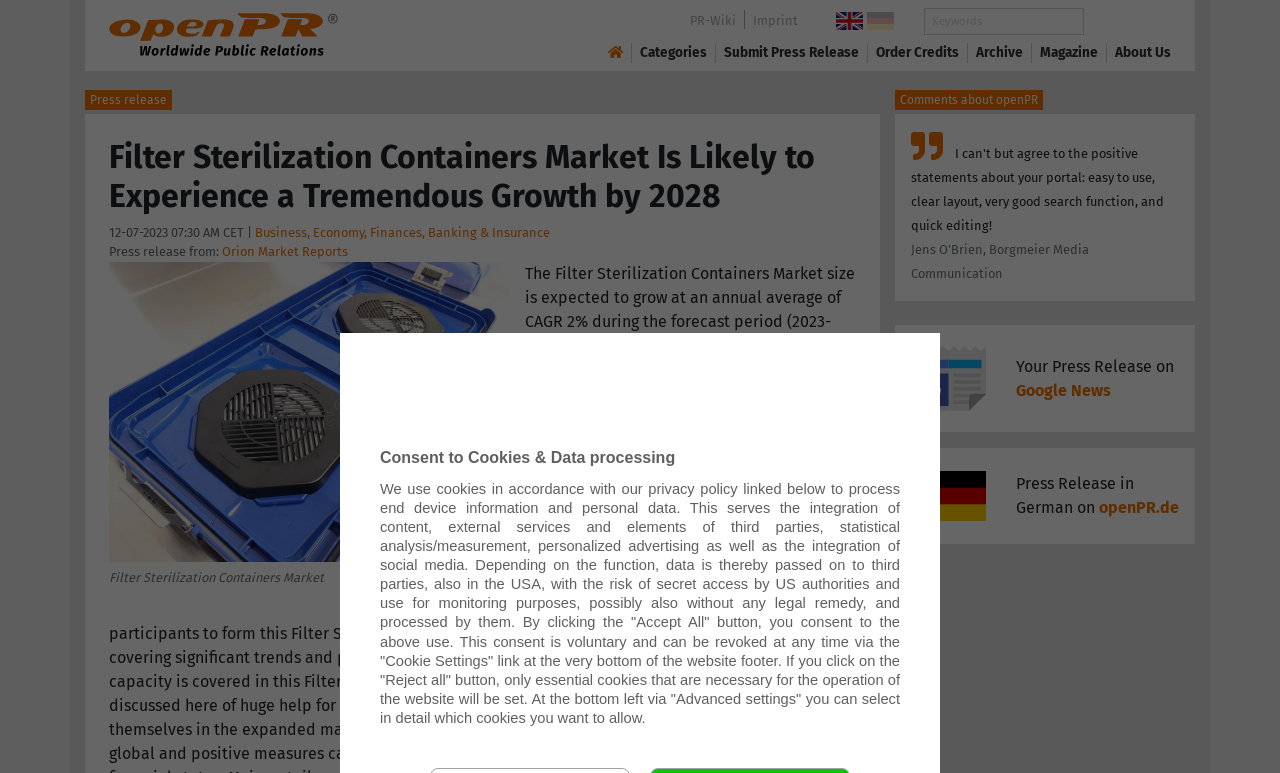What is the expected growth rate of the Filter Sterilization Containers Market?
Please provide a detailed answer to the question.

The expected growth rate of the Filter Sterilization Containers Market can be found in the text 'The Filter Sterilization Containers Market size is expected to grow at an annual average of CAGR 2% during the forecast period (2023-2029).' which provides information about the market.